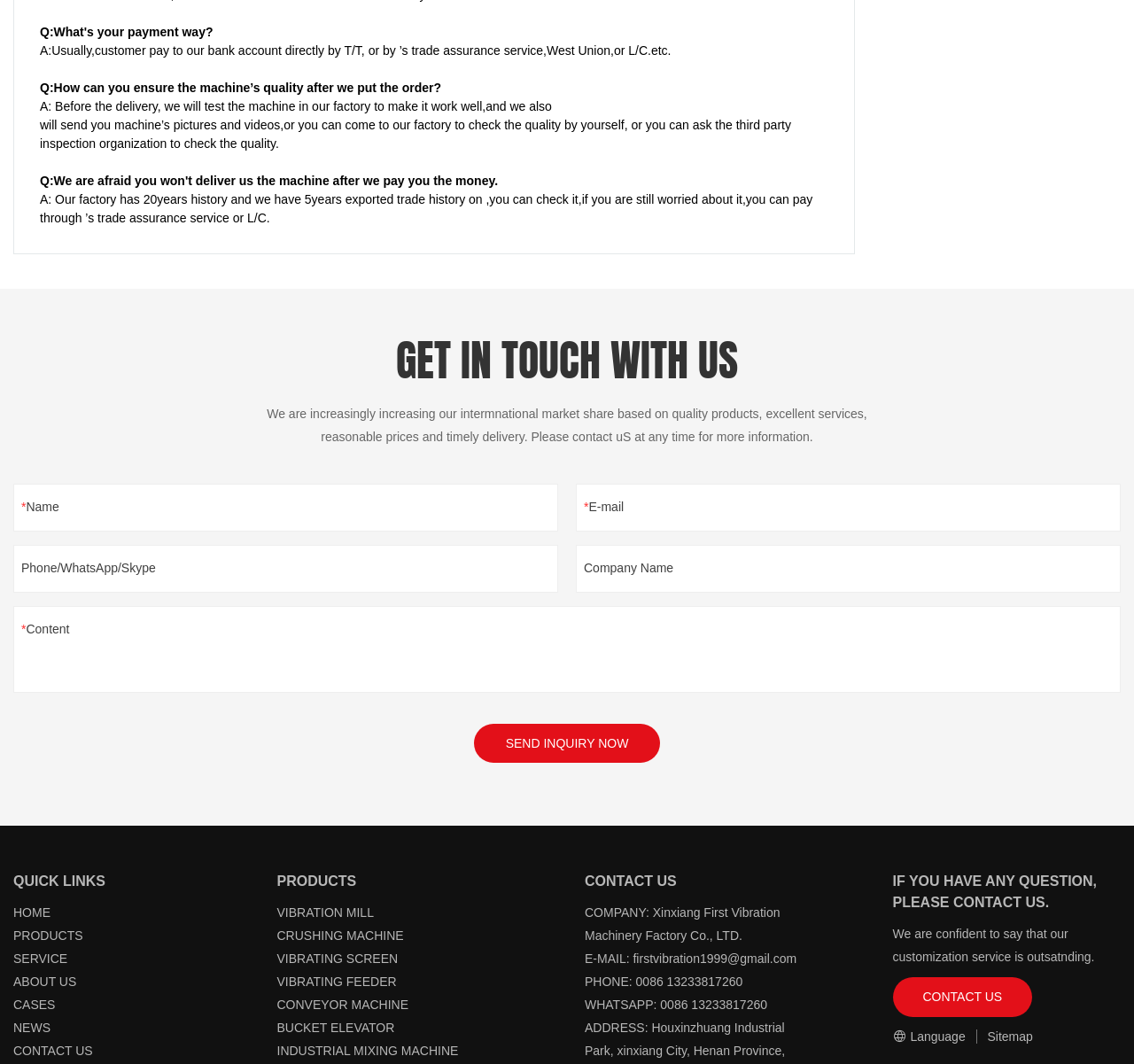Please study the image and answer the question comprehensively:
What is the company's name?

I found the company's name in the 'CONTACT US' section, where it is written as 'COMPANY: Xinxiang First Vibration Machinery Factory Co., LTD.'